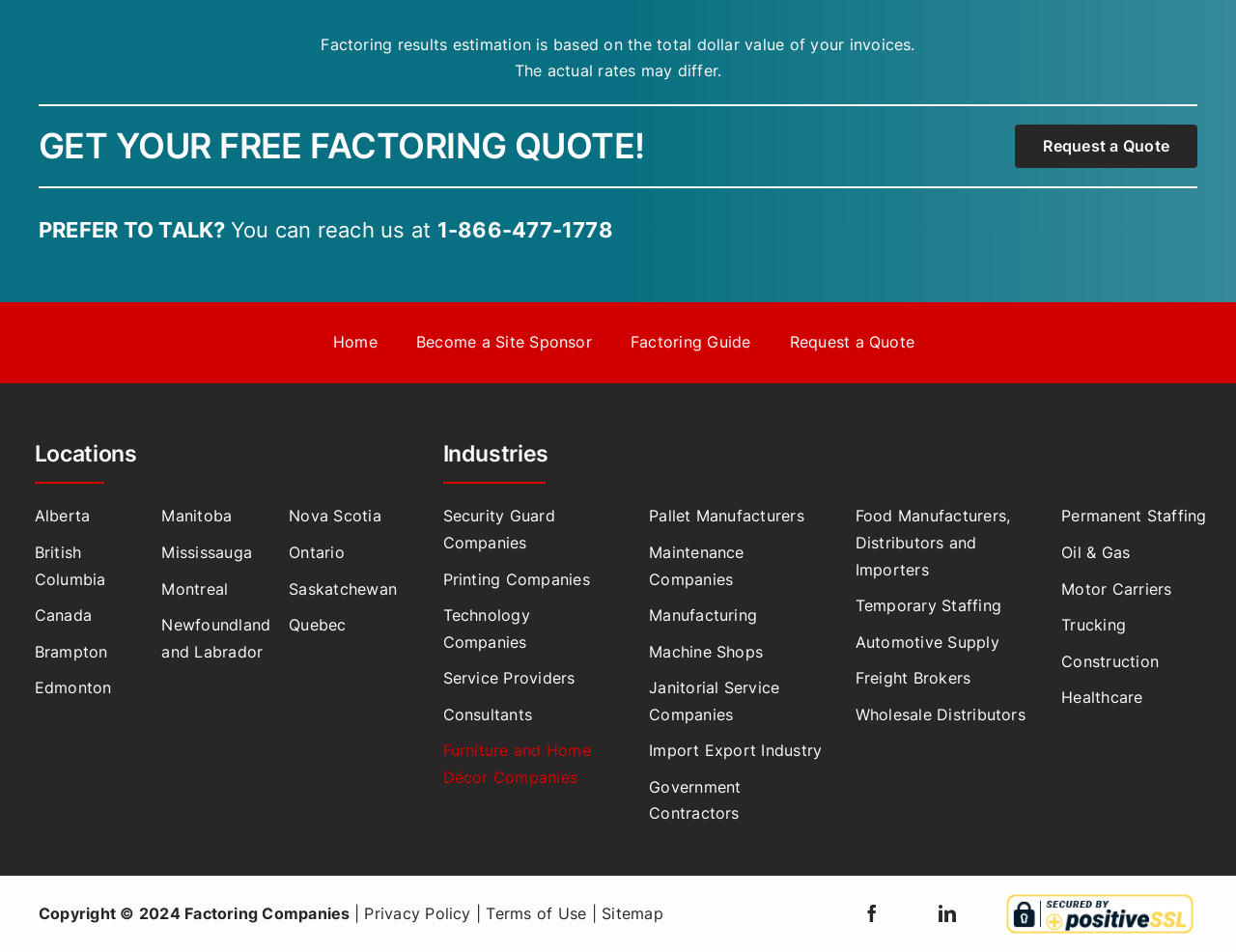Please identify the bounding box coordinates of the element that needs to be clicked to perform the following instruction: "Call the phone number".

[0.354, 0.228, 0.496, 0.255]